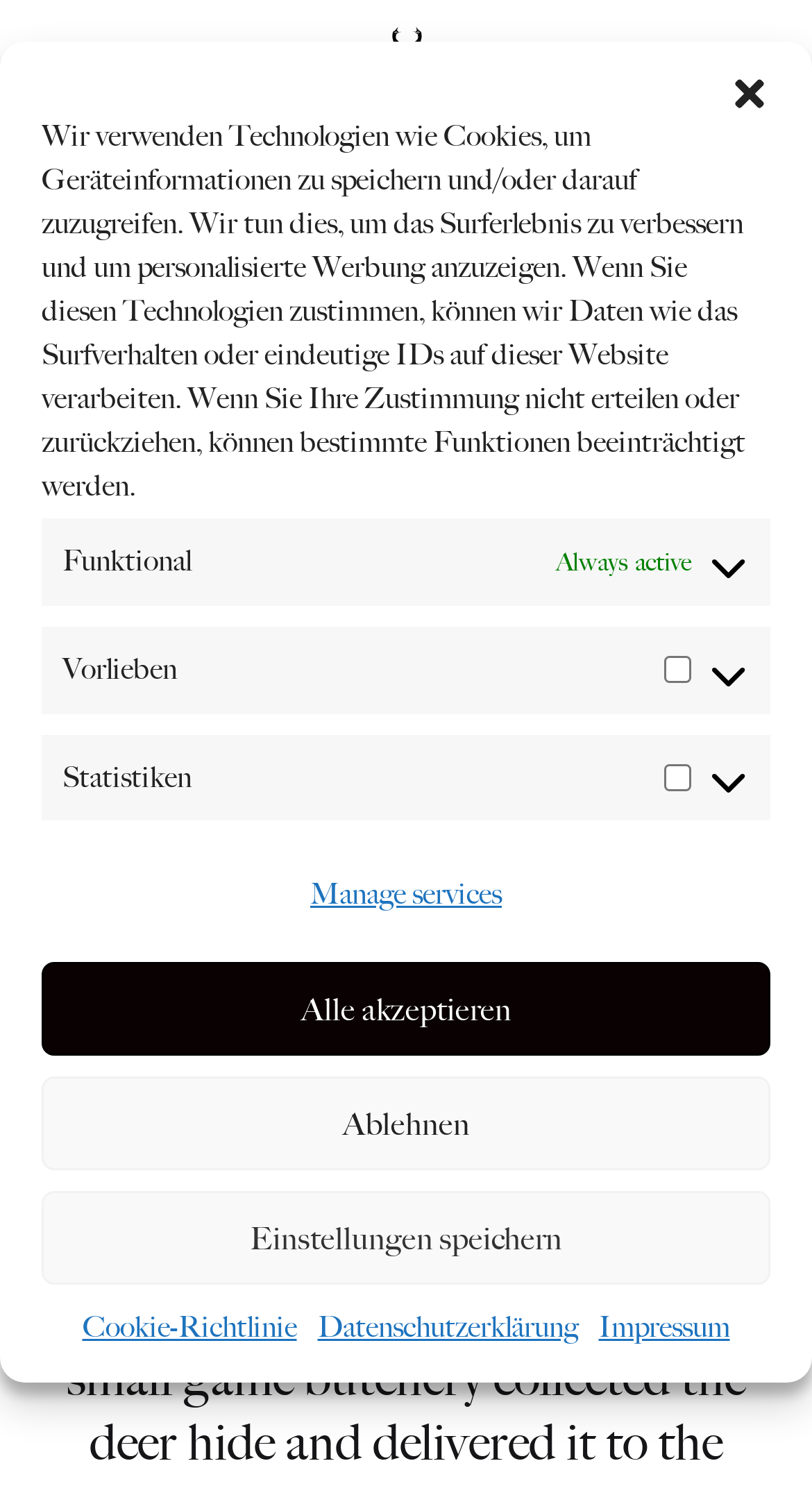Detail the features and information presented on the webpage.

The webpage appears to be a website about tracking deer, with a focus on Seewis in the Canton of Grisons. At the top of the page, there is a dialog box for managing cookie consent, which takes up most of the screen. Within this dialog, there are several sections, including a description of how the website uses technologies like cookies to improve the user experience and display personalized ads. Below this, there are three sections with checkboxes and images, labeled "Funktional", "Vorlieben", and "Statistiken", which allow users to customize their preferences. There are also buttons to accept or decline these technologies, as well as a link to manage services and a button to save settings.

At the bottom of the dialog, there are three links to the website's cookie policy, privacy policy, and imprint. Outside of the dialog, there is a button to toggle the menu, a link with an image, and a link to a cart with a count of zero items. Above the dialog, there is a heading that reads "Track your deer".